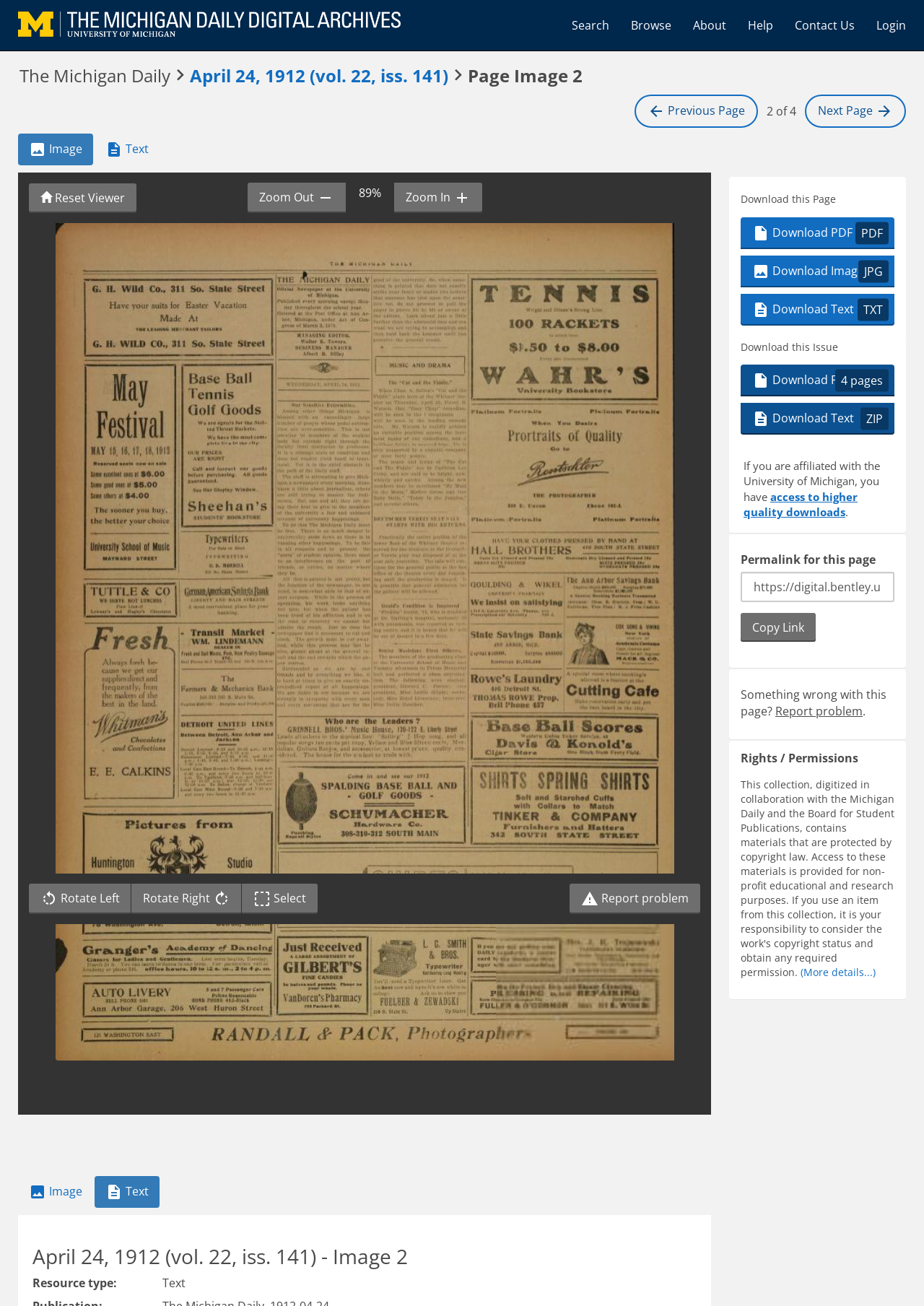By analyzing the image, answer the following question with a detailed response: What are the available download formats for this page?

The available download formats for this page can be determined by looking at the 'Download this Page' section, which provides links to download the page in PDF, JPG, and TXT formats.